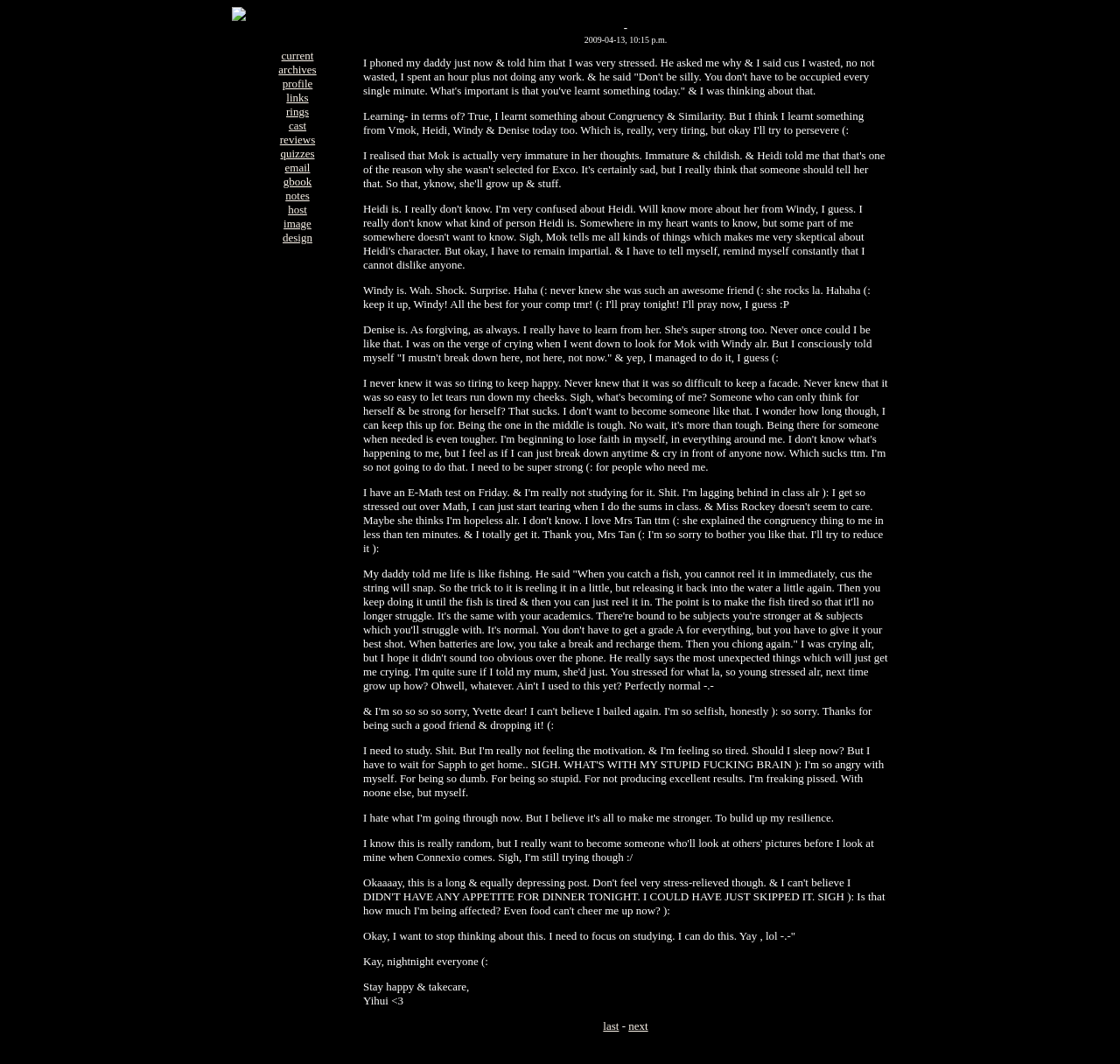Based on the visual content of the image, answer the question thoroughly: What is the author's father's advice?

The author's father is quoted as saying that life is like fishing, where you need to reel in a little and then release, making the fish tired so it won't struggle. The author's father is using this analogy to advise the author to pace themselves and not get too overwhelmed by their academic struggles.